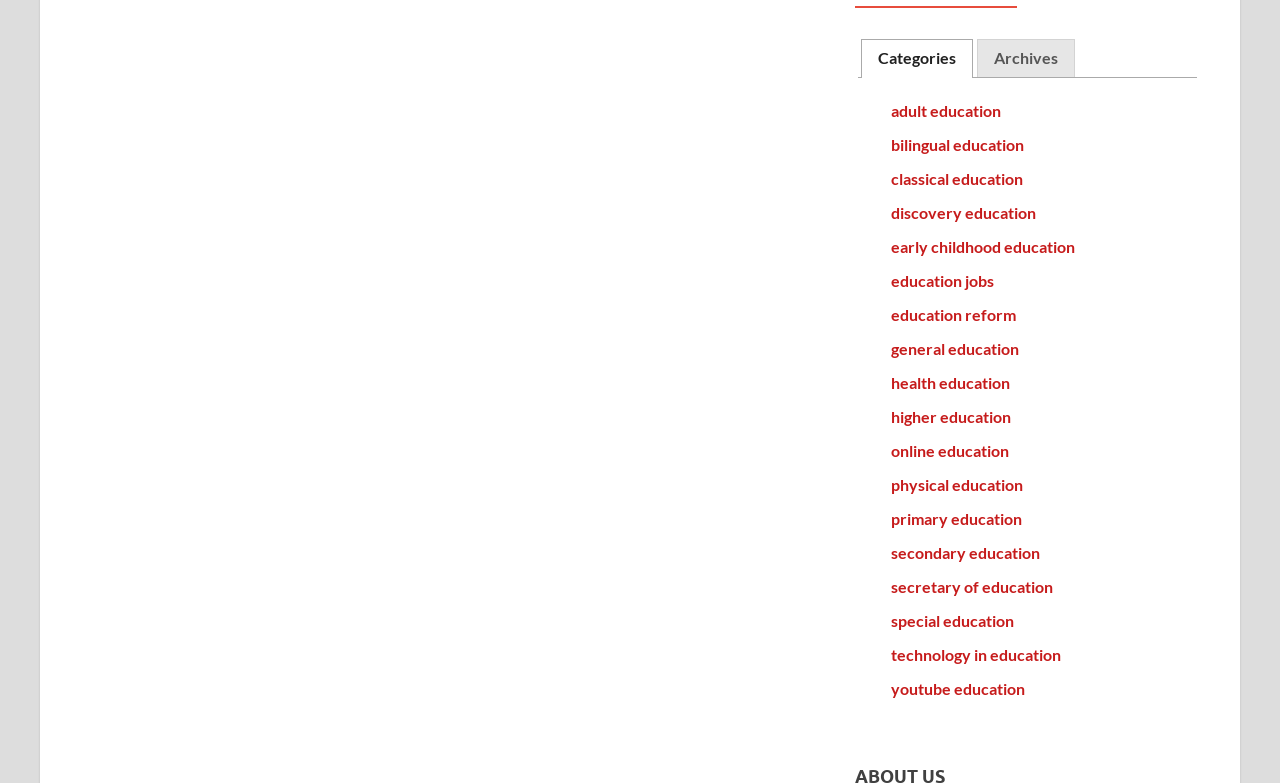Determine the bounding box coordinates of the clickable element to achieve the following action: 'browse the youtube education link'. Provide the coordinates as four float values between 0 and 1, formatted as [left, top, right, bottom].

[0.696, 0.867, 0.8, 0.892]